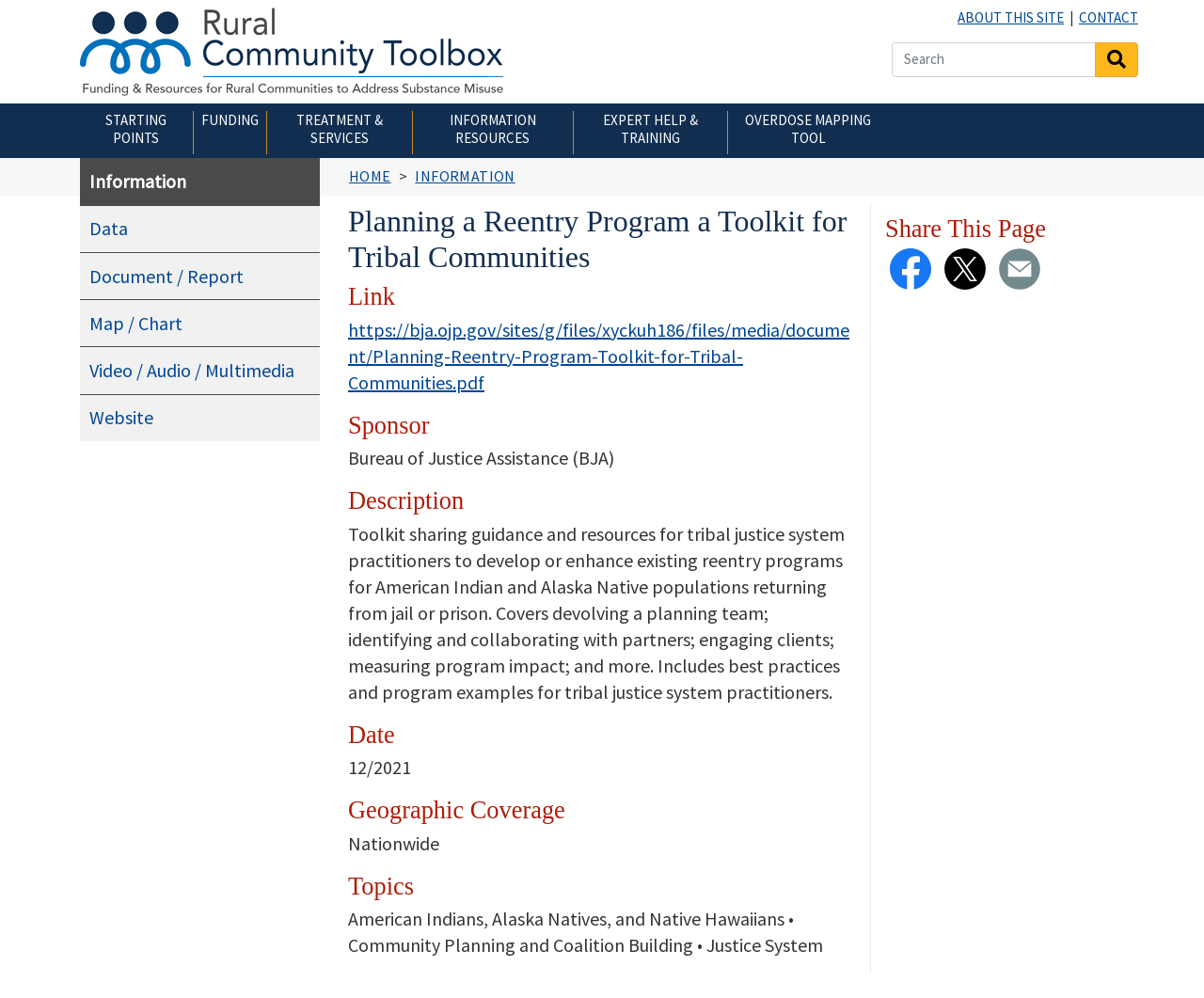Who is the sponsor of this toolkit?
Answer the question with a detailed and thorough explanation.

The webpage explicitly states that the sponsor of this toolkit is the Bureau of Justice Assistance (BJA), a government agency.